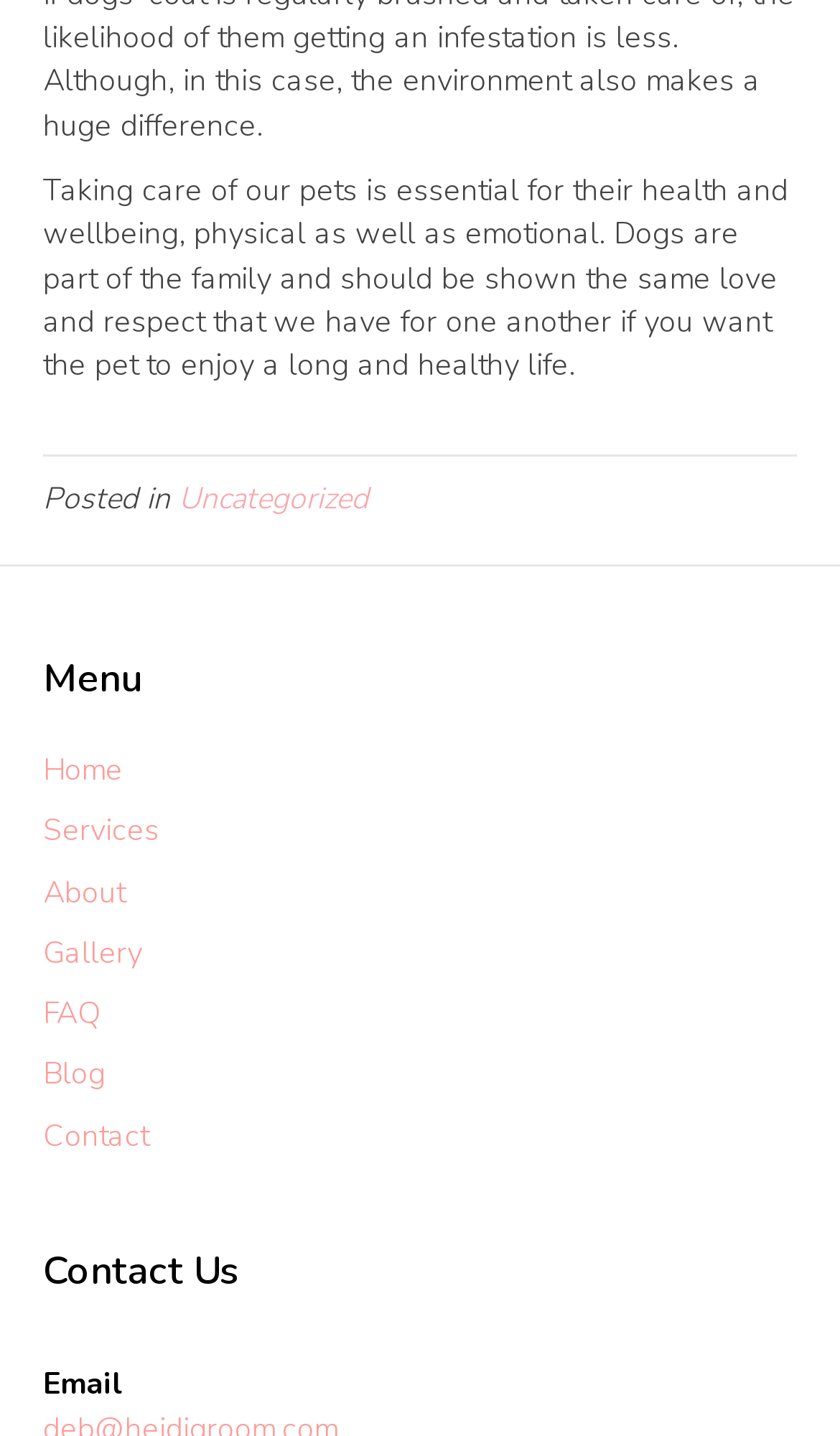Find the bounding box coordinates for the element that must be clicked to complete the instruction: "view Services". The coordinates should be four float numbers between 0 and 1, indicated as [left, top, right, bottom].

[0.051, 0.564, 0.19, 0.593]